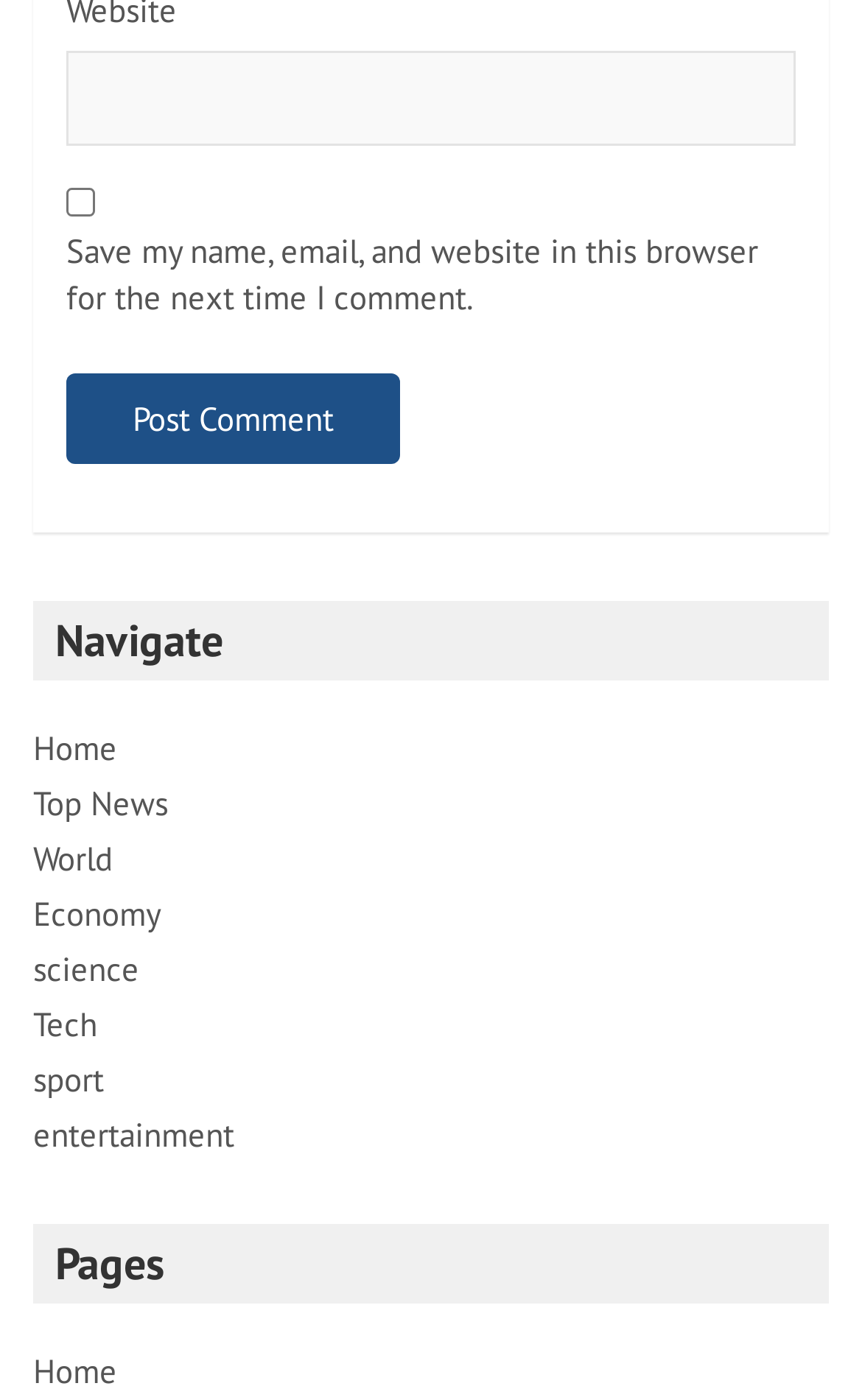Is there a duplicate link in the navigation section?
Refer to the image and provide a detailed answer to the question.

The link 'Home' appears twice in the navigation section, once under the 'Navigate' heading and again under the 'Pages' heading, indicating that there is a duplicate link.